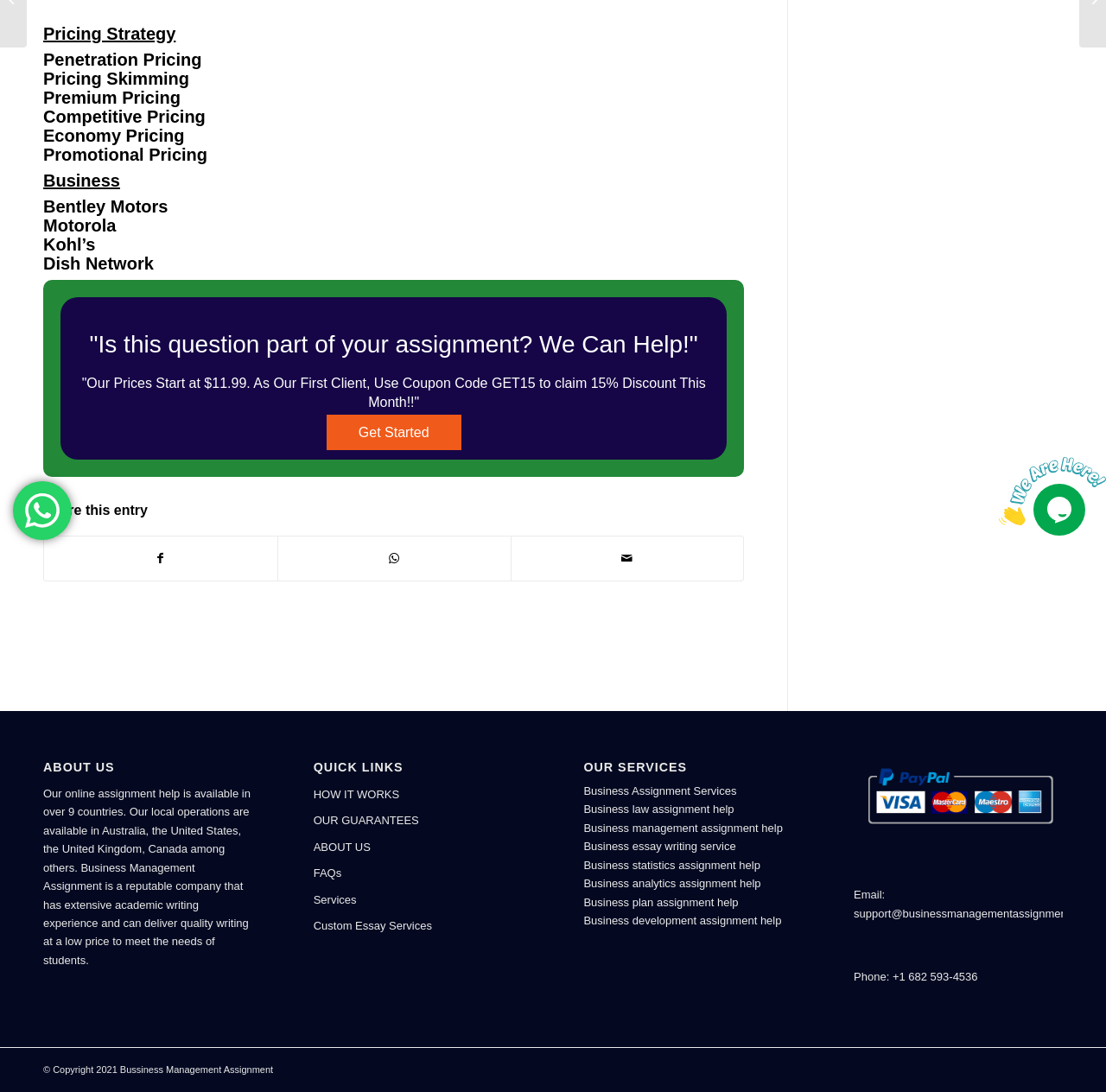Given the element description "OUR GUARANTEES", identify the bounding box of the corresponding UI element.

[0.283, 0.74, 0.472, 0.764]